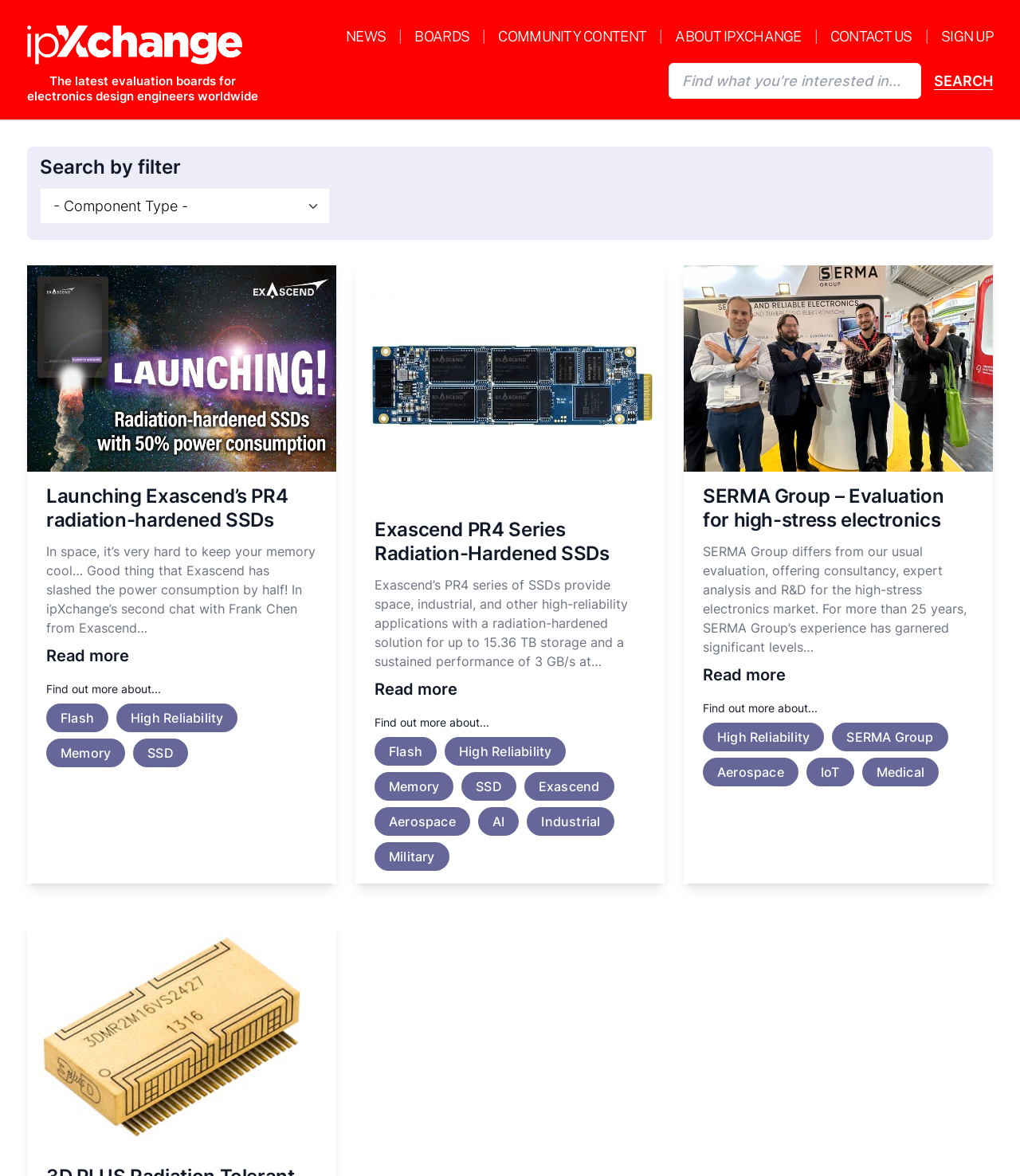Respond to the question with just a single word or phrase: 
What industries are mentioned on the webpage?

Aerospace, Industrial, Military